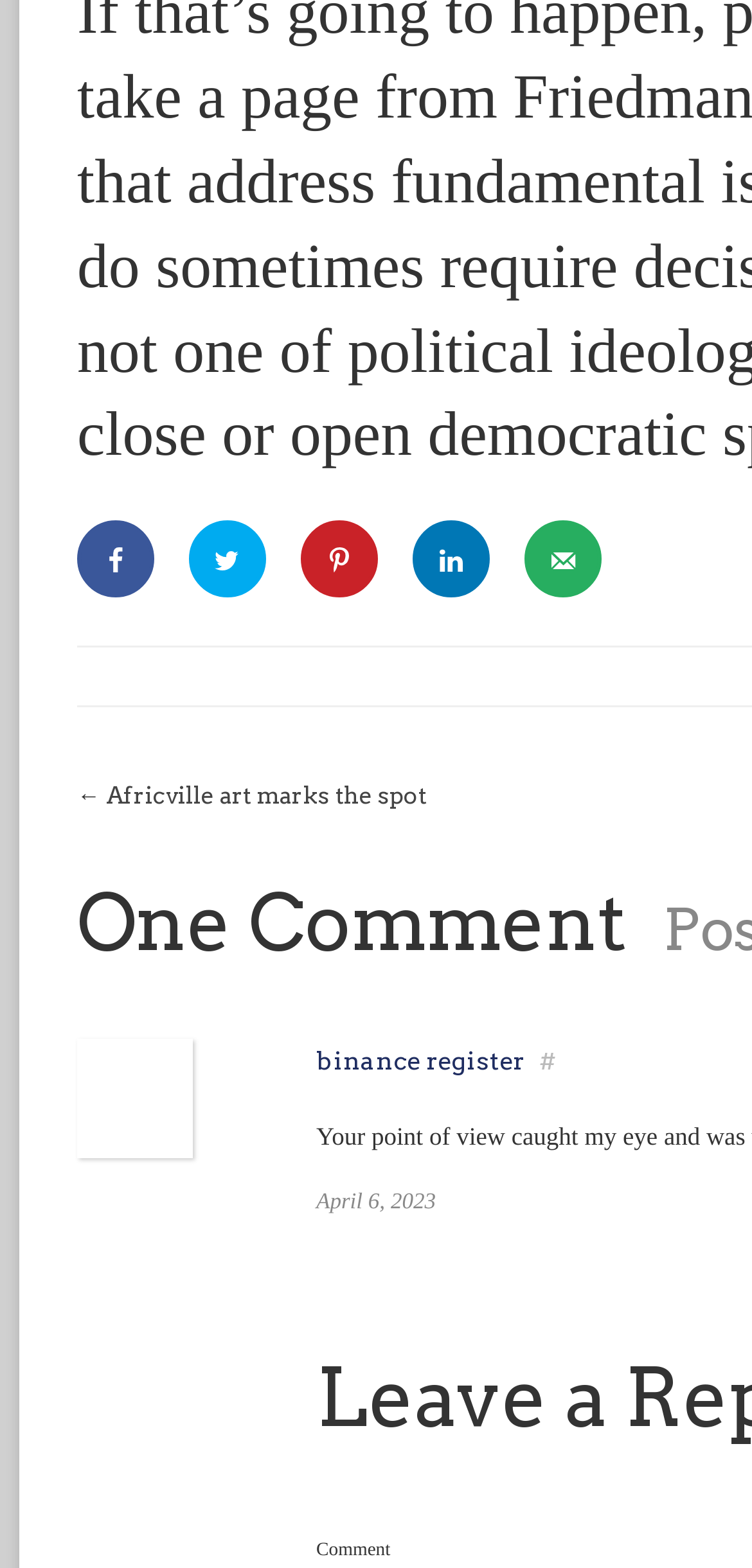Determine the bounding box coordinates of the element's region needed to click to follow the instruction: "Save to Pinterest". Provide these coordinates as four float numbers between 0 and 1, formatted as [left, top, right, bottom].

[0.4, 0.332, 0.503, 0.381]